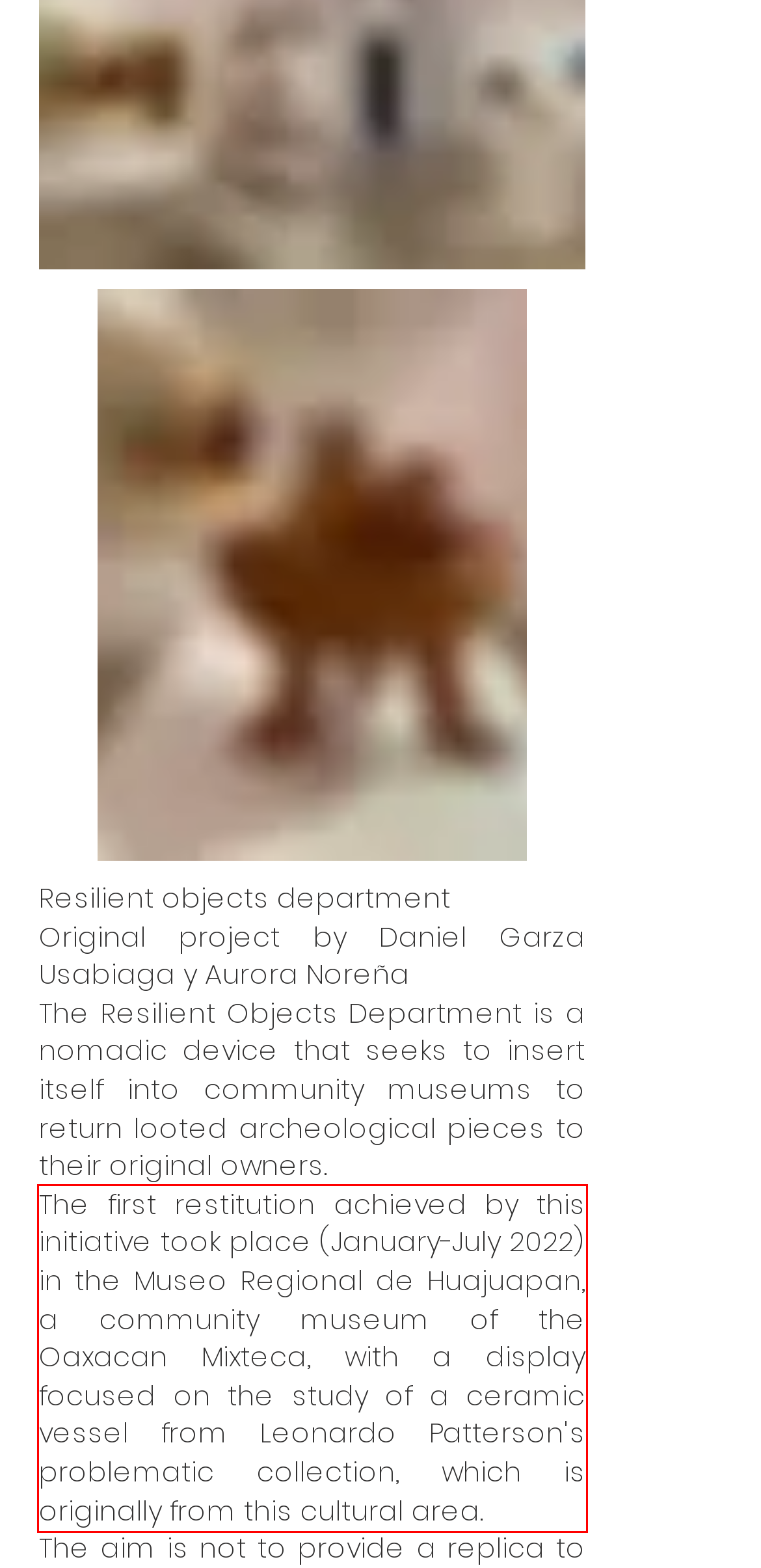You are presented with a screenshot containing a red rectangle. Extract the text found inside this red bounding box.

The first restitution achieved by this initiative took place (January-July 2022) in the Museo Regional de Huajuapan, a community museum of the Oaxacan Mixteca, with a display focused on the study of a ceramic vessel from Leonardo Patterson's problematic collection, which is originally from this cultural area.